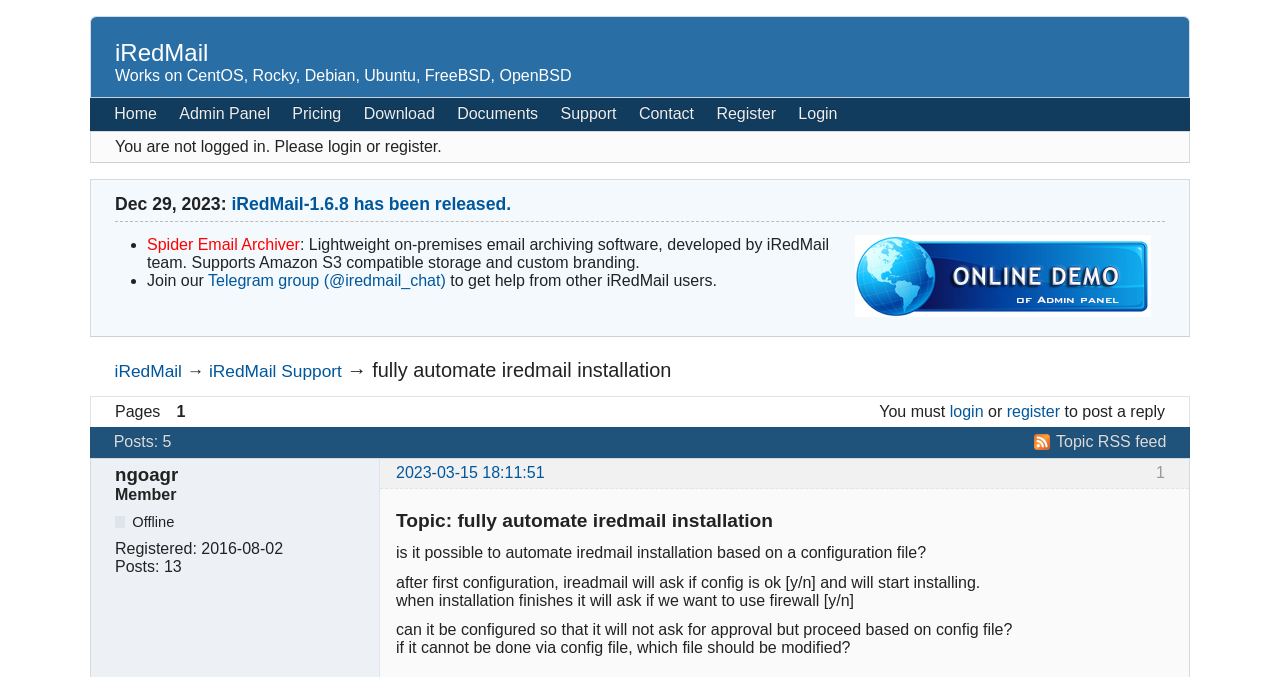Based on the element description: "iRedMail-1.6.8 has been released.", identify the UI element and provide its bounding box coordinates. Use four float numbers between 0 and 1, [left, top, right, bottom].

[0.181, 0.286, 0.399, 0.316]